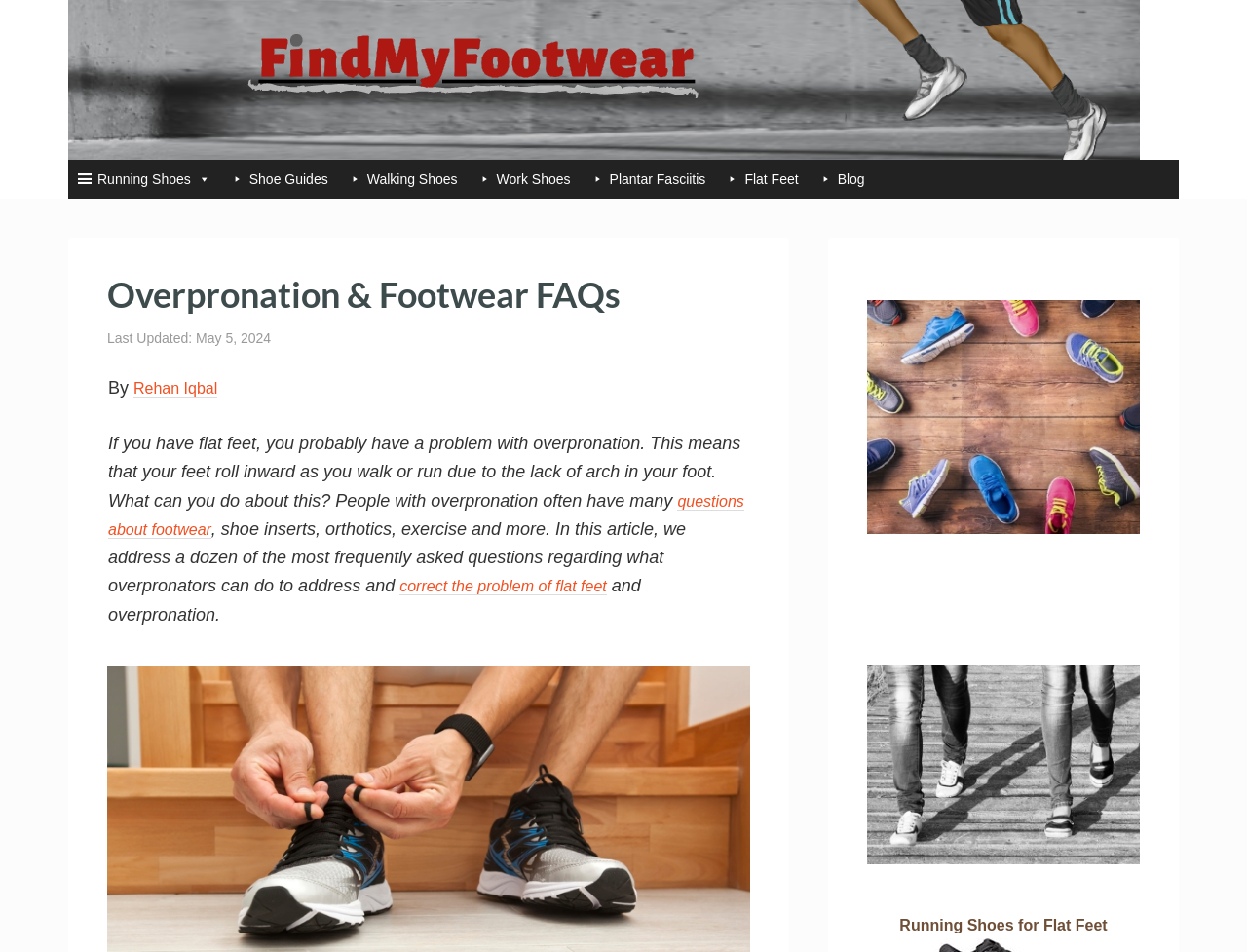What is the purpose of the article?
Look at the image and answer the question using a single word or phrase.

To address FAQs about overpronation